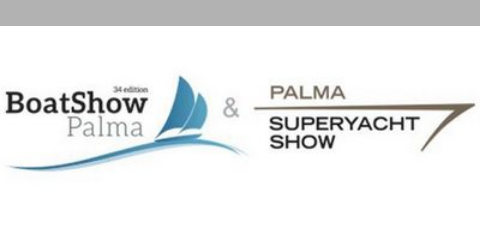What is the focus of the event?
Refer to the screenshot and answer in one word or phrase.

Yachting and maritime excellence